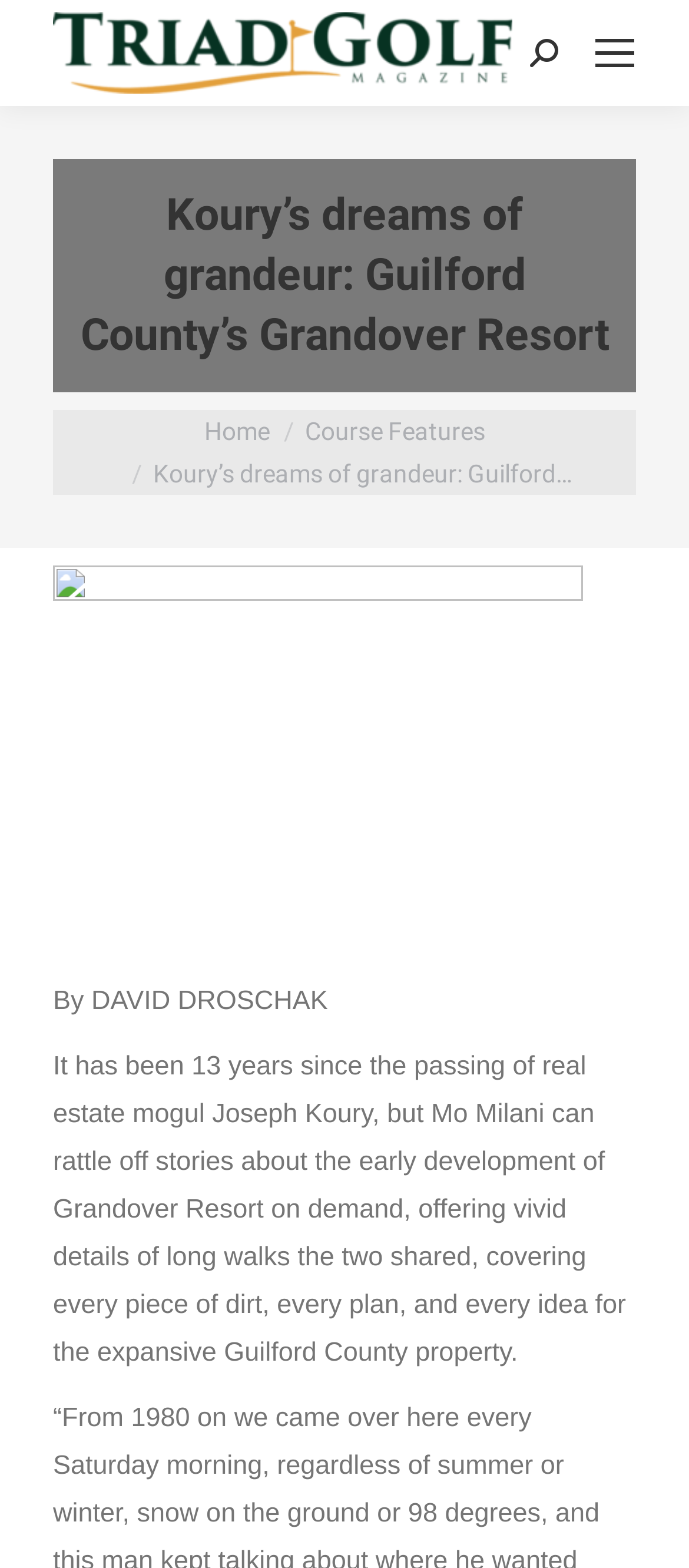Provide the bounding box for the UI element matching this description: "Go to Top".

[0.872, 0.692, 0.974, 0.737]